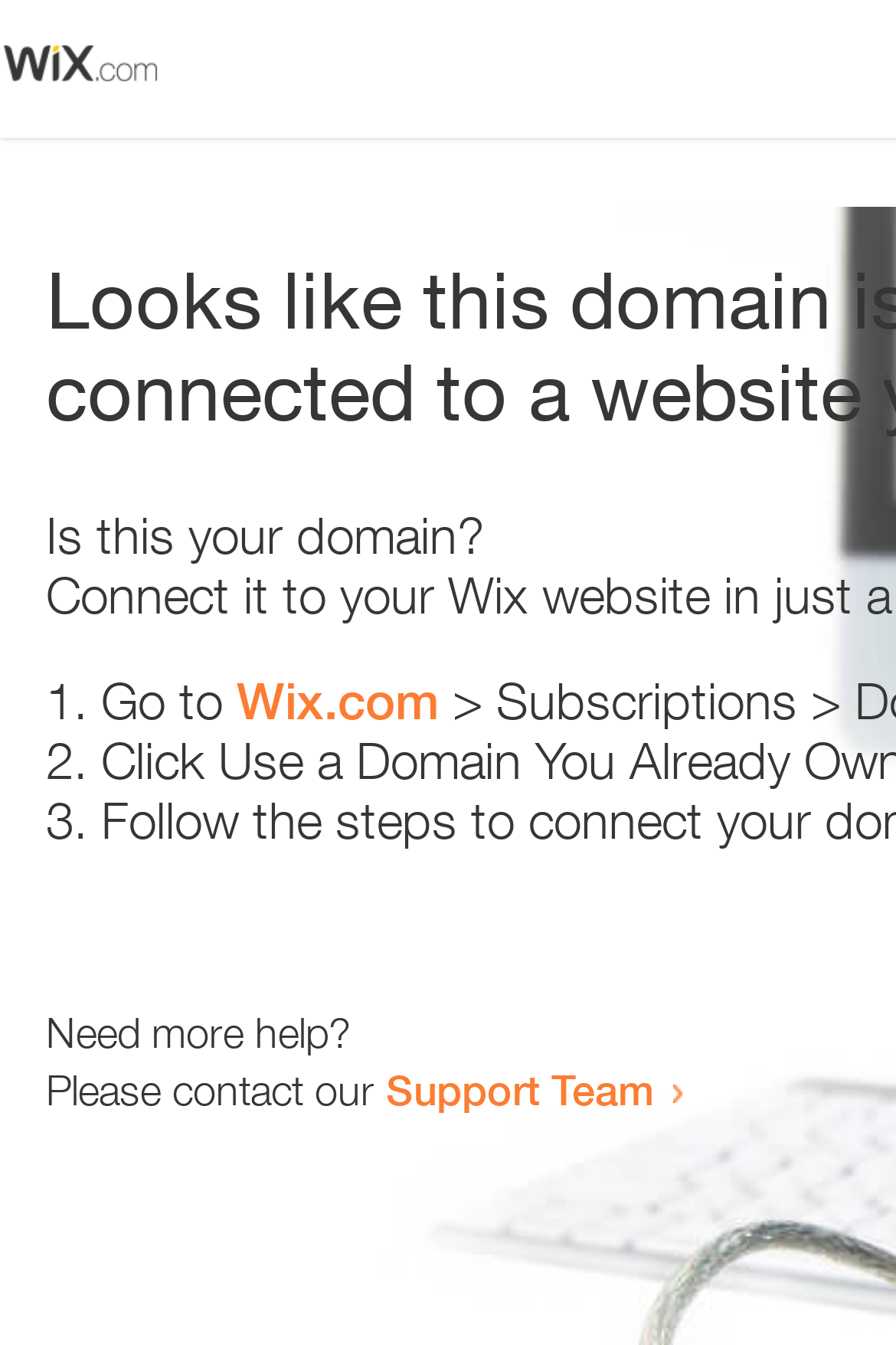From the element description: "Support Team", extract the bounding box coordinates of the UI element. The coordinates should be expressed as four float numbers between 0 and 1, in the order [left, top, right, bottom].

[0.431, 0.791, 0.731, 0.829]